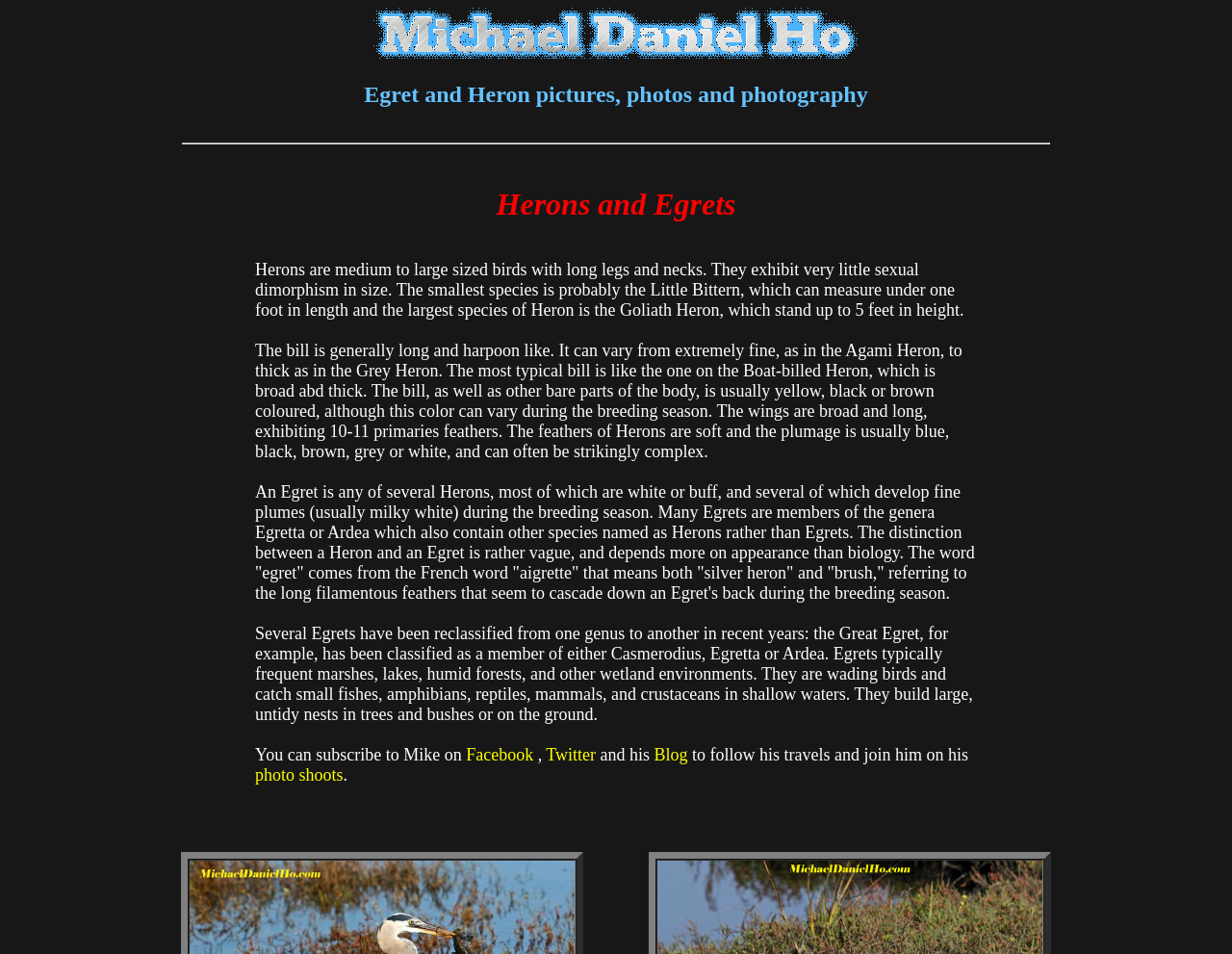Locate the bounding box of the UI element with the following description: "Twitter".

[0.443, 0.781, 0.484, 0.801]